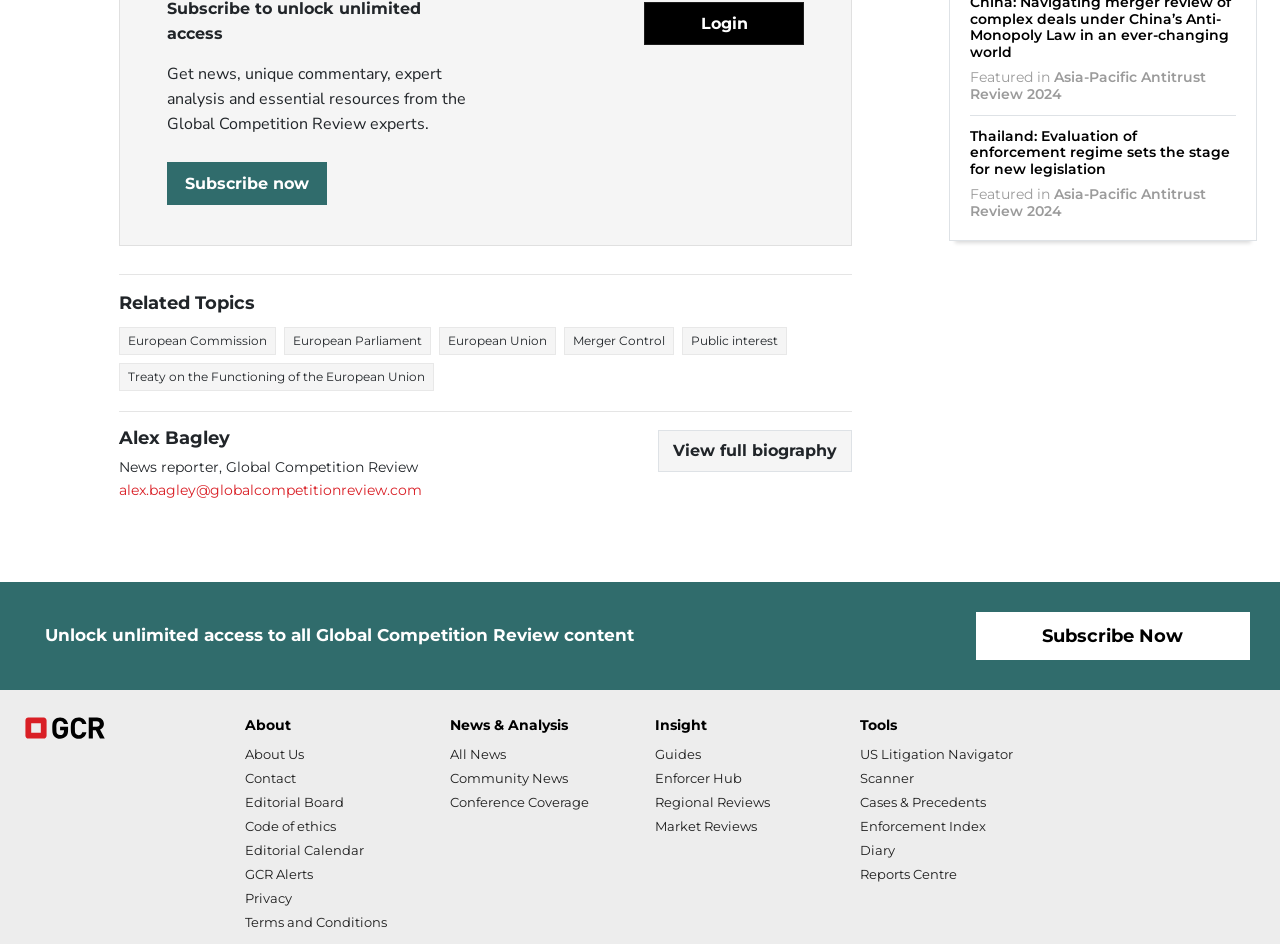Kindly determine the bounding box coordinates of the area that needs to be clicked to fulfill this instruction: "About Us".

[0.191, 0.79, 0.238, 0.807]